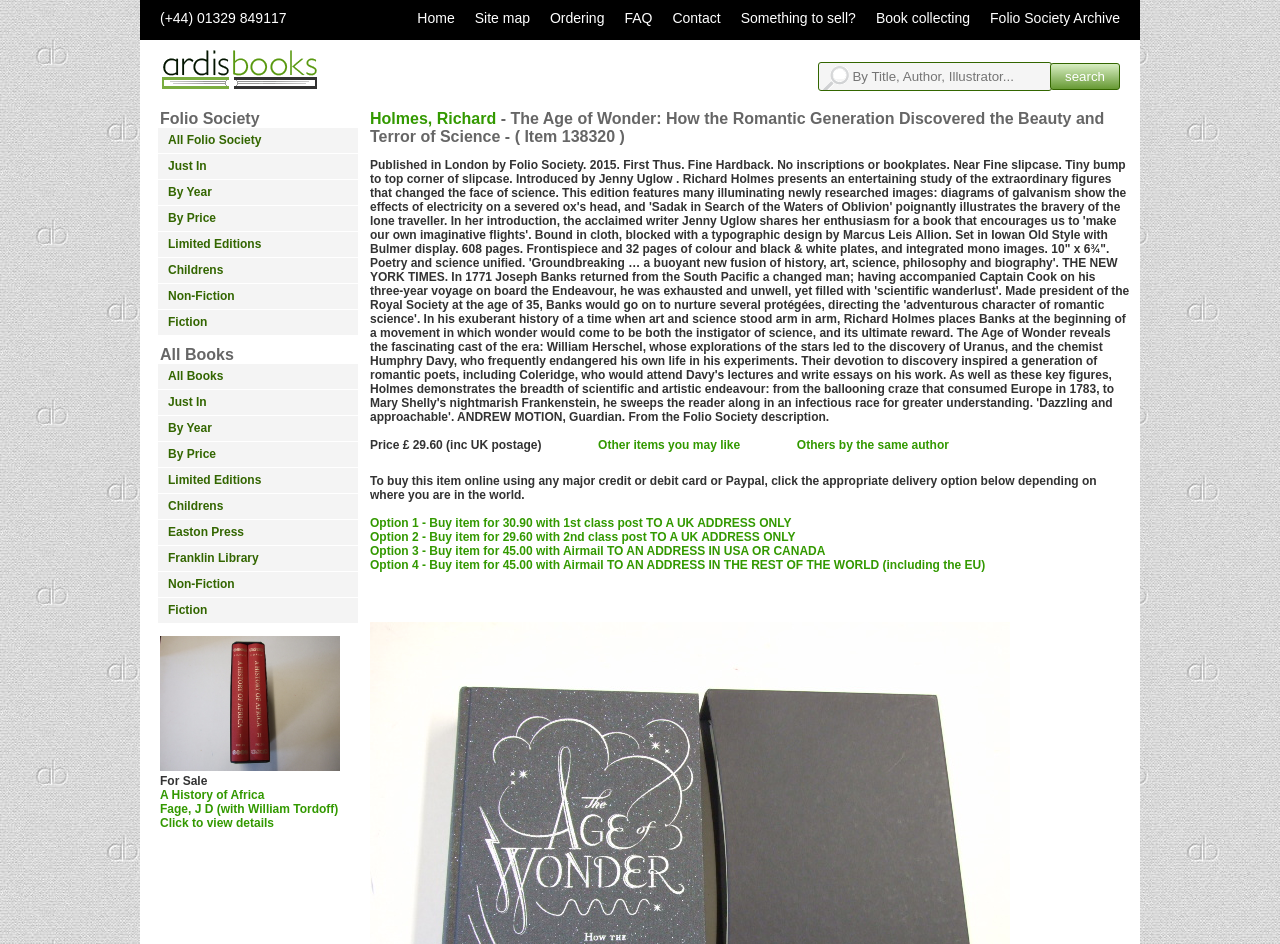Please identify the bounding box coordinates of the element's region that should be clicked to execute the following instruction: "View details of 'A History of Africa'". The bounding box coordinates must be four float numbers between 0 and 1, i.e., [left, top, right, bottom].

[0.125, 0.835, 0.264, 0.879]